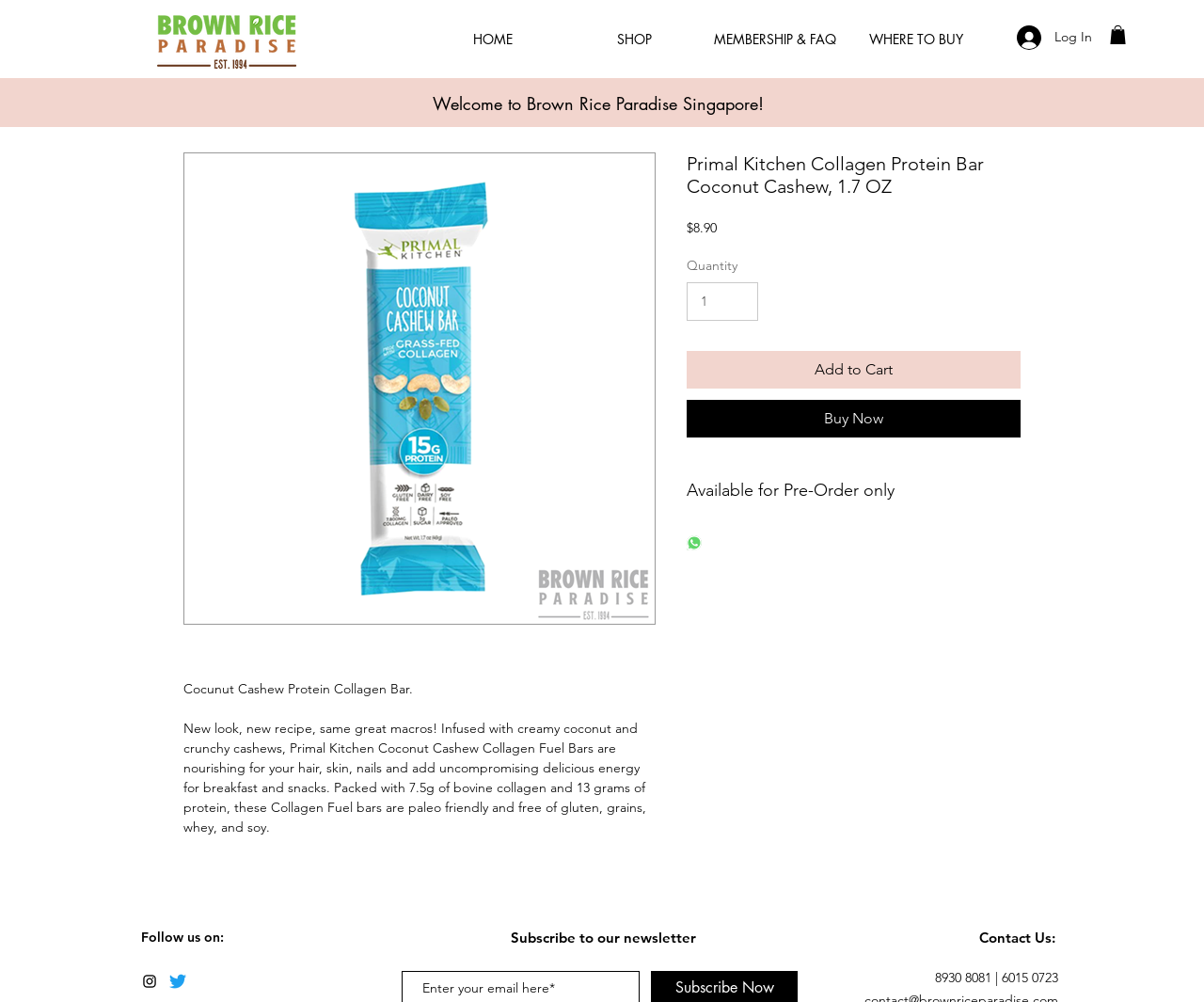Identify the bounding box coordinates of the clickable region necessary to fulfill the following instruction: "Click the 'Log In' button". The bounding box coordinates should be four float numbers between 0 and 1, i.e., [left, top, right, bottom].

[0.834, 0.02, 0.918, 0.055]